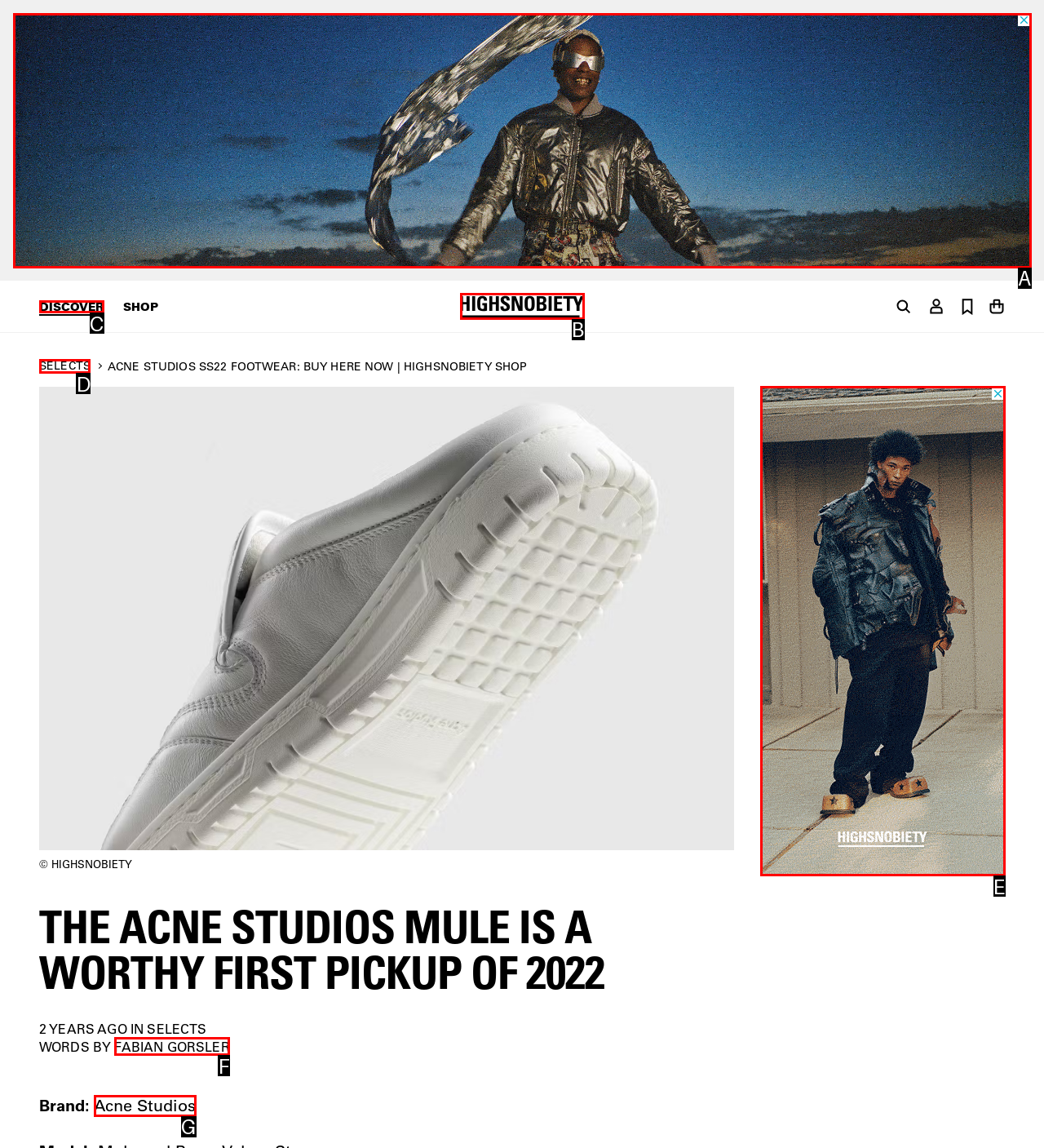Choose the option that aligns with the description: Highsnobiety Shop
Respond with the letter of the chosen option directly.

F